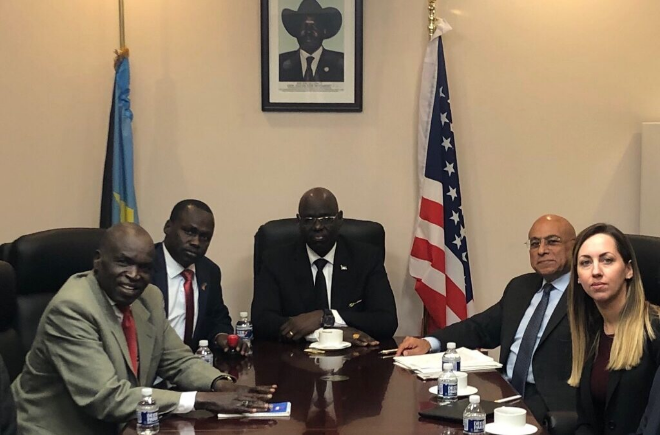Provide your answer in one word or a succinct phrase for the question: 
What type of attire are the individuals wearing?

Suits and formal wear